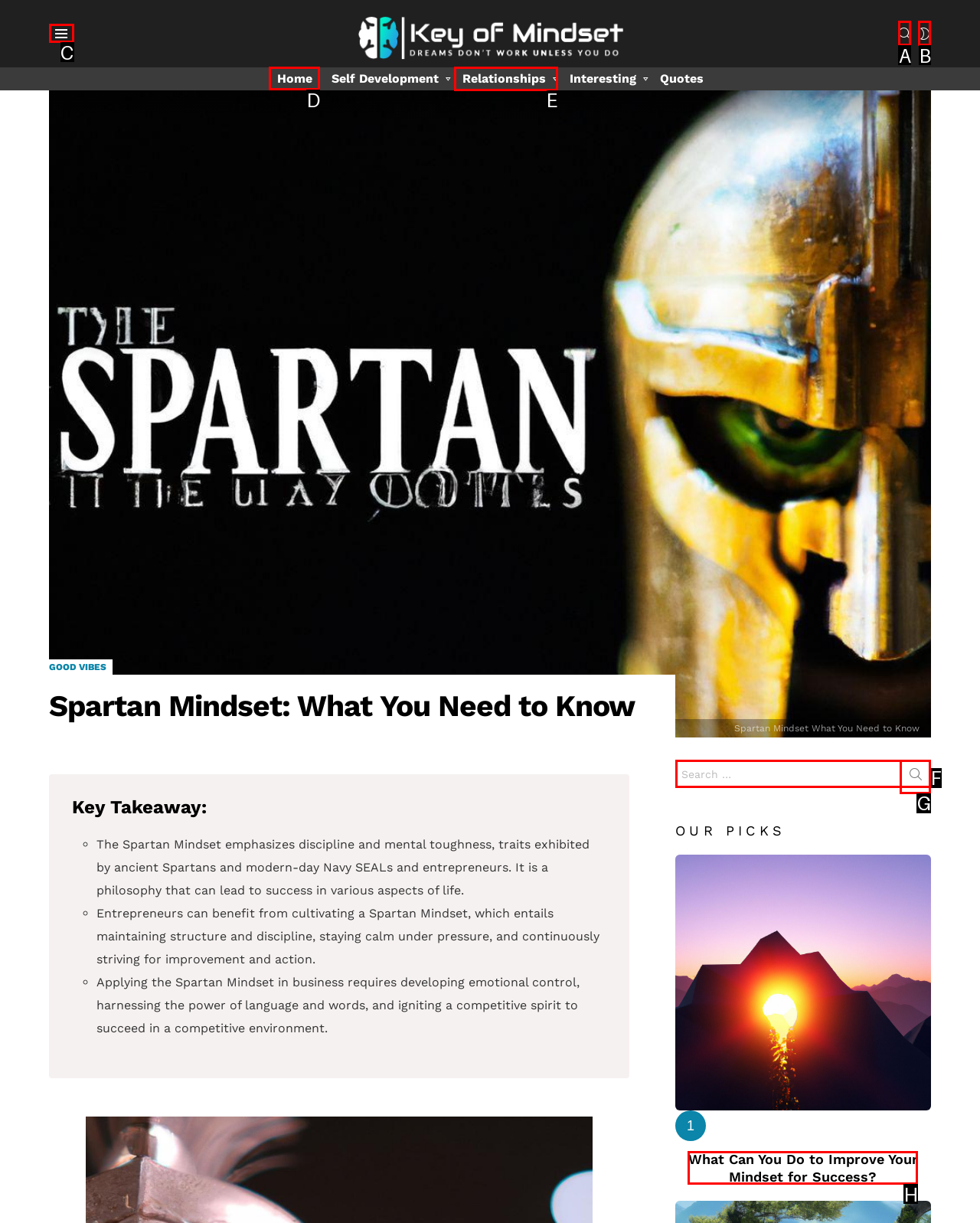To complete the task: Explore the 'Relationships' section, select the appropriate UI element to click. Respond with the letter of the correct option from the given choices.

E